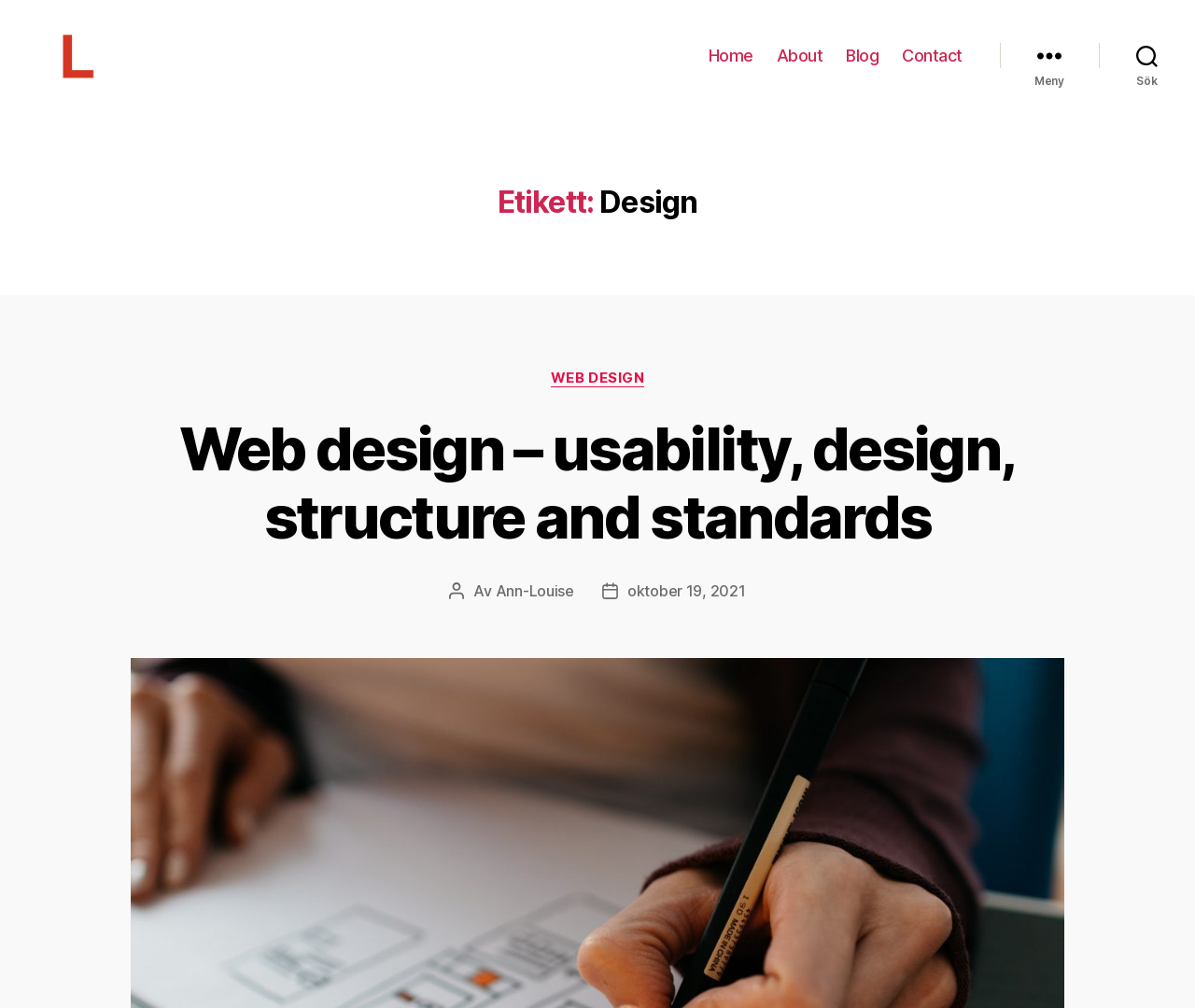Highlight the bounding box coordinates of the element that should be clicked to carry out the following instruction: "Click on the LUMENUP logo". The coordinates must be given as four float numbers ranging from 0 to 1, i.e., [left, top, right, bottom].

[0.031, 0.026, 0.125, 0.109]